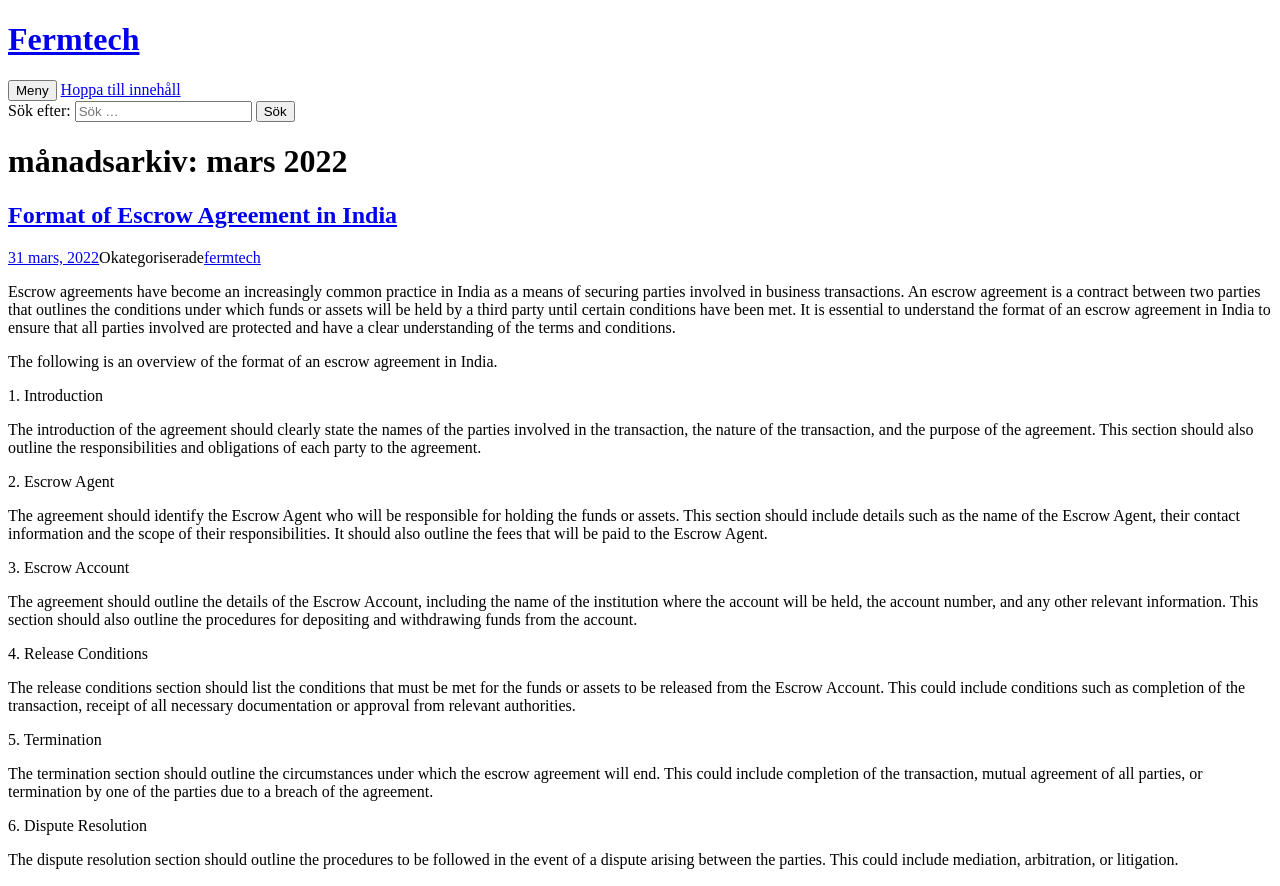What is the role of the Escrow Agent?
Based on the visual information, provide a detailed and comprehensive answer.

The webpage states that the Escrow Agent is responsible for holding the funds or assets, and that their responsibilities and fees should be outlined in the agreement. This implies that the Escrow Agent plays a crucial role in holding and managing the funds or assets until the conditions of the agreement are met.